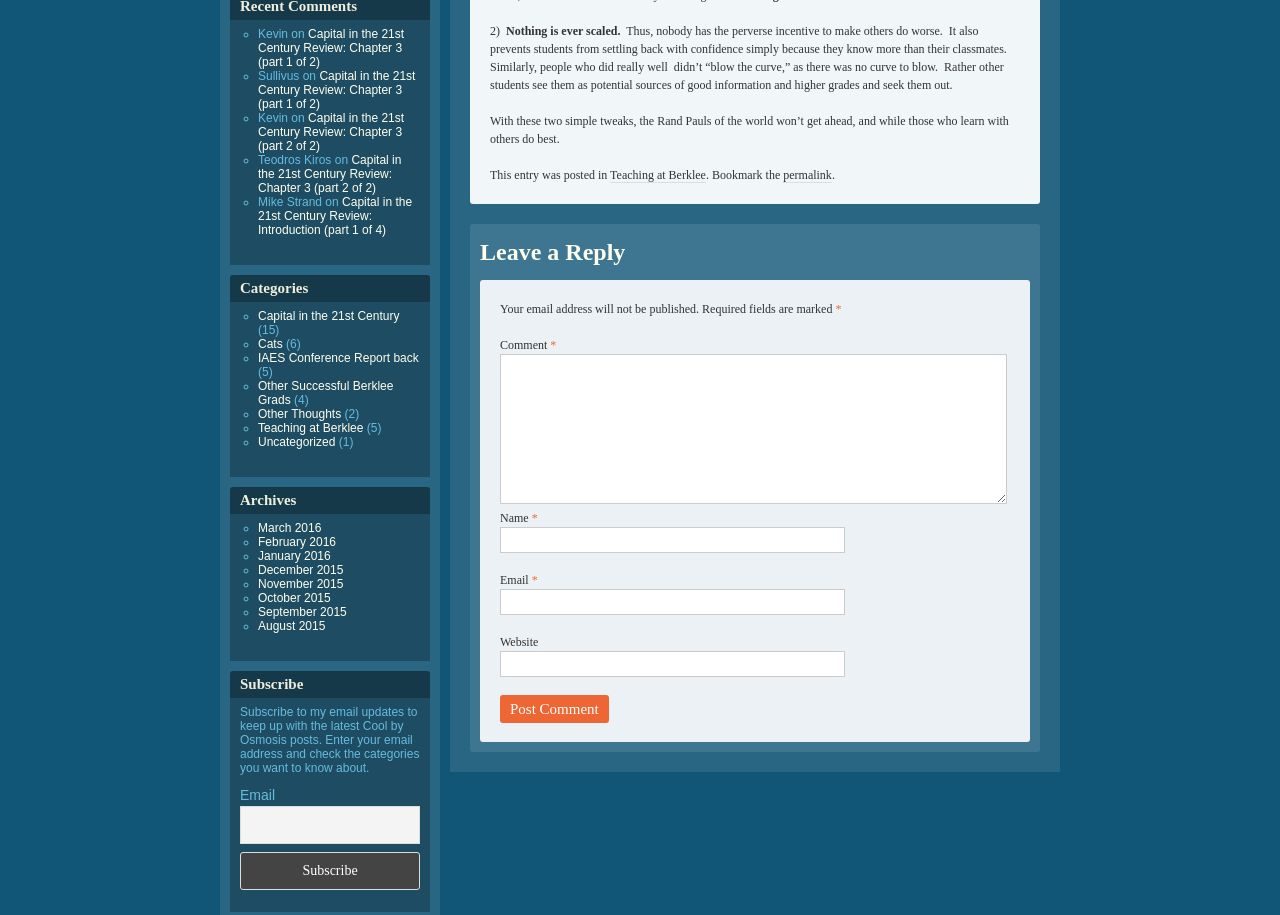Please find the bounding box for the following UI element description. Provide the coordinates in (top-left x, top-left y, bottom-right x, bottom-right y) format, with values between 0 and 1: parent_node: Comment * name="comment"

[0.391, 0.386, 0.787, 0.55]